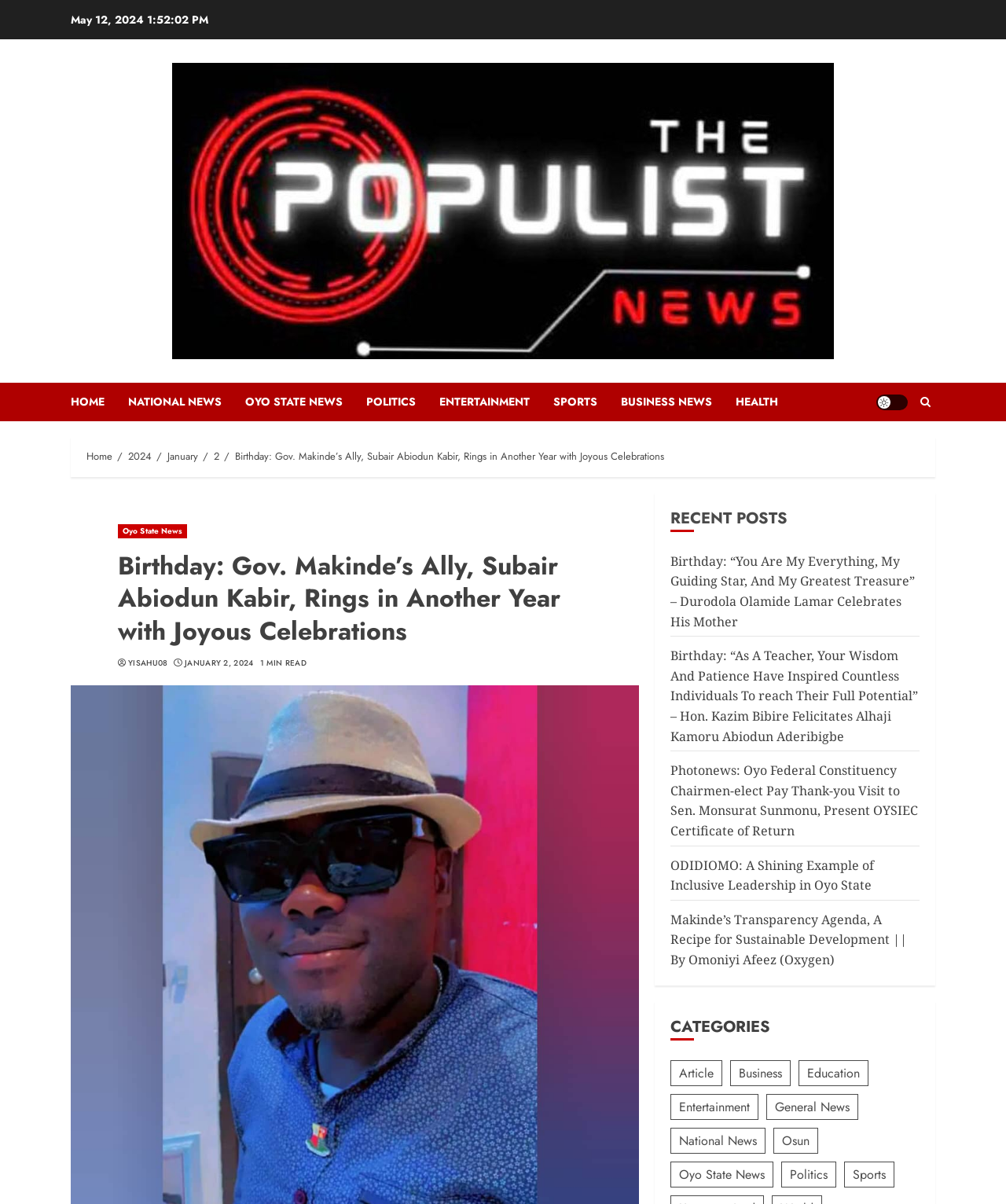Please determine the bounding box coordinates of the section I need to click to accomplish this instruction: "Check the 'RECENT POSTS'".

[0.667, 0.422, 0.914, 0.442]